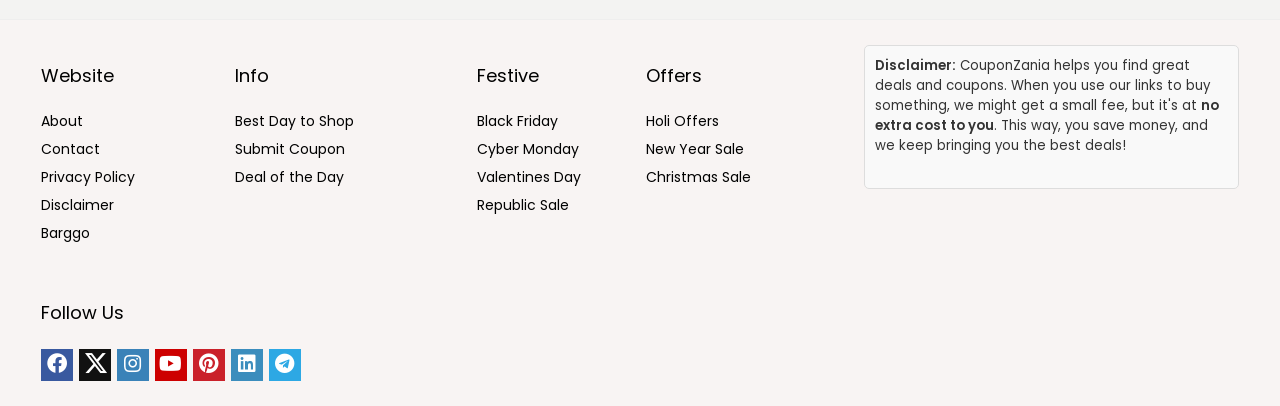What is the purpose of the website?
Answer with a single word or phrase by referring to the visual content.

To provide deals and coupons